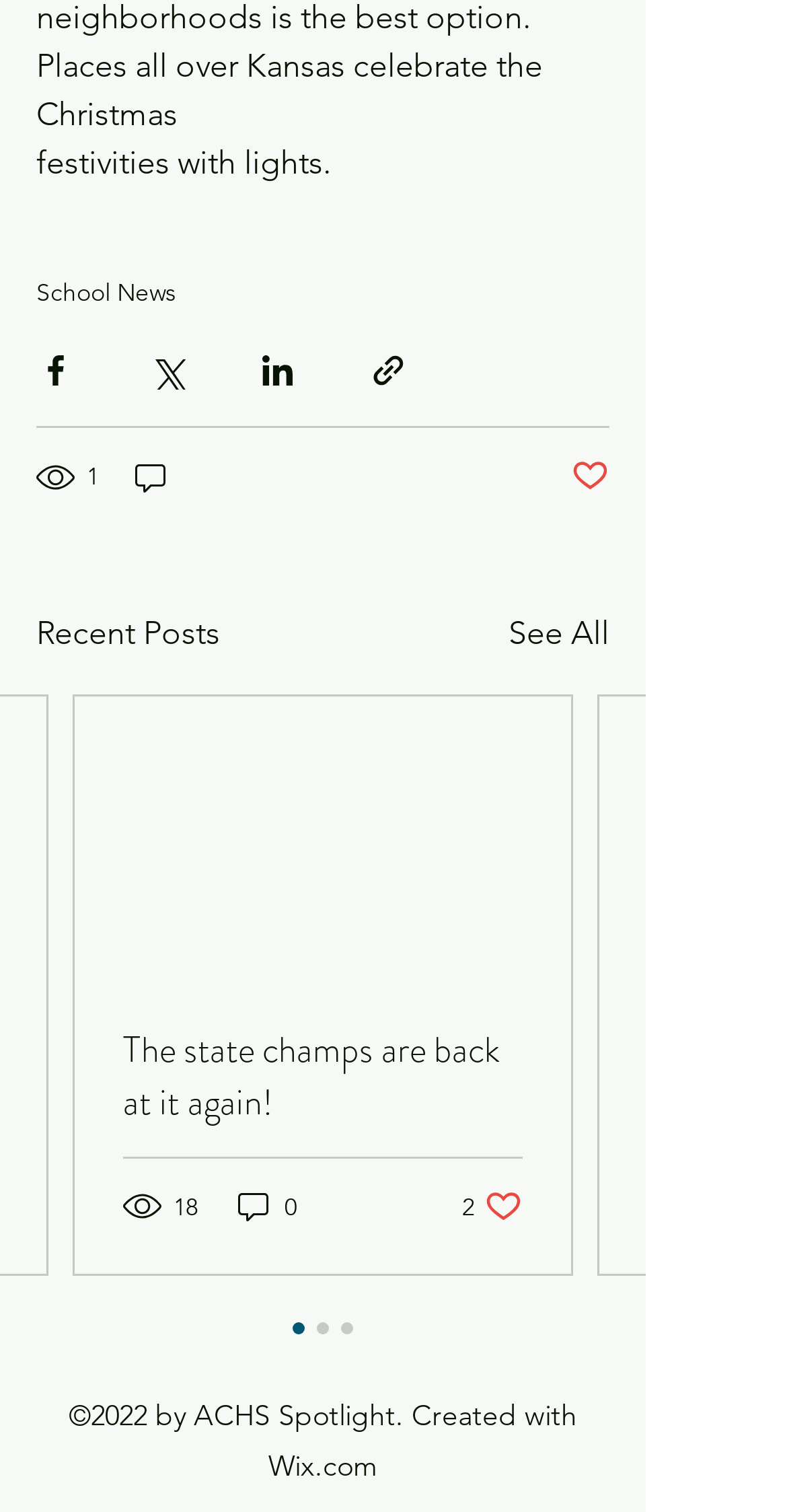Bounding box coordinates are specified in the format (top-left x, top-left y, bottom-right x, bottom-right y). All values are floating point numbers bounded between 0 and 1. Please provide the bounding box coordinate of the region this sentence describes: Lunch Staff

[0.156, 0.677, 0.664, 0.712]